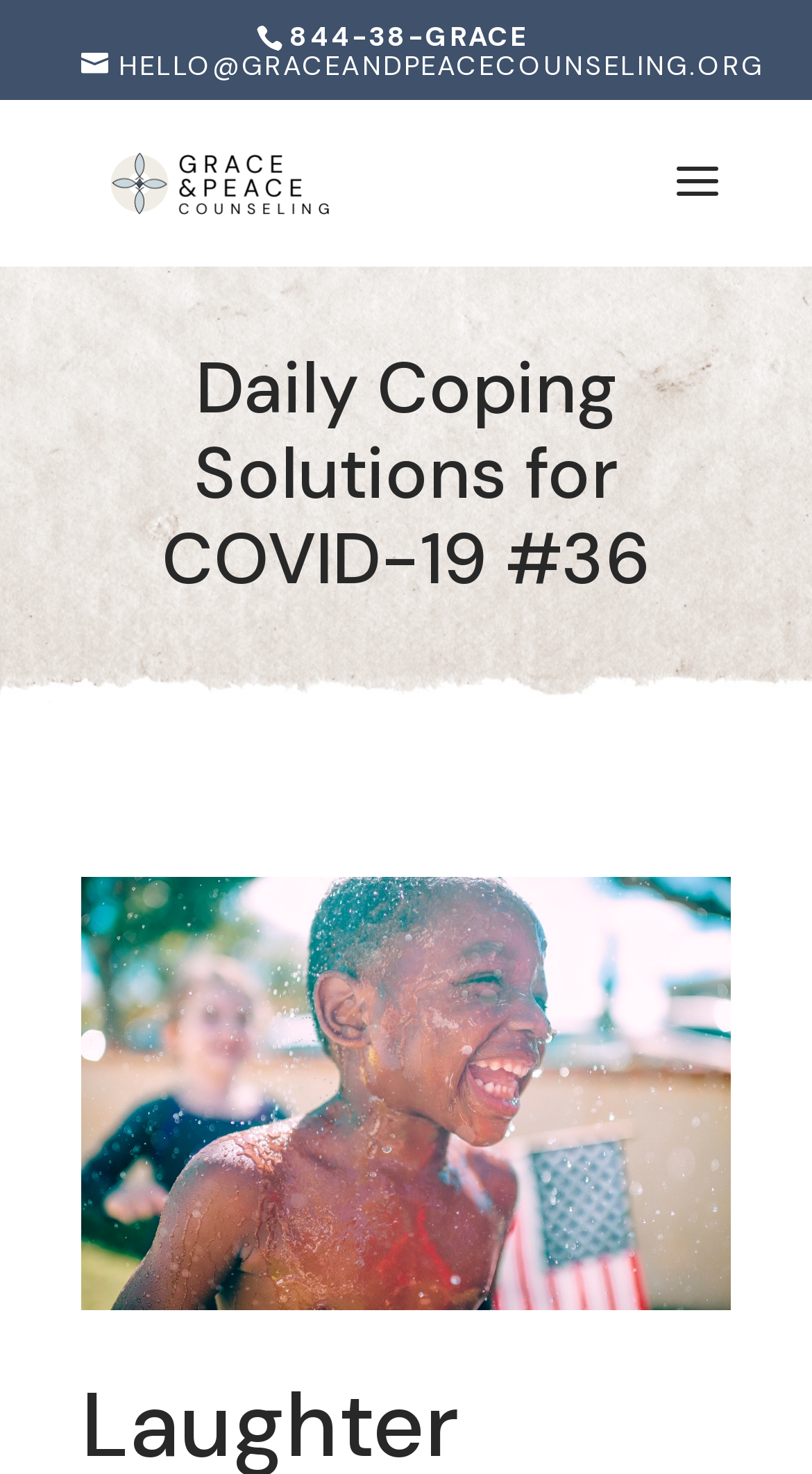Please find the bounding box for the UI component described as follows: "About Us".

None